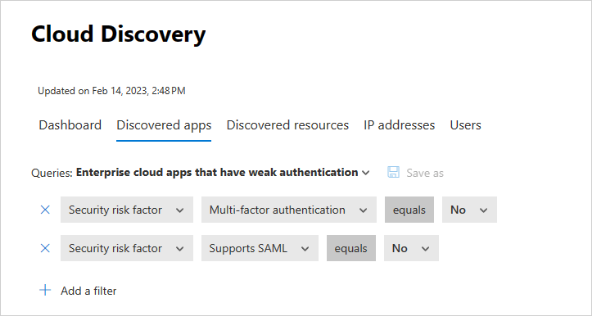Please provide a comprehensive answer to the question based on the screenshot: What is the purpose of the 'Add a filter' option?

The 'Add a filter' option is available in the 'Discovered apps' section, allowing users to further customize their queries for in-depth analysis. This feature enables users to refine their search criteria and gain more specific insights into their cloud applications.